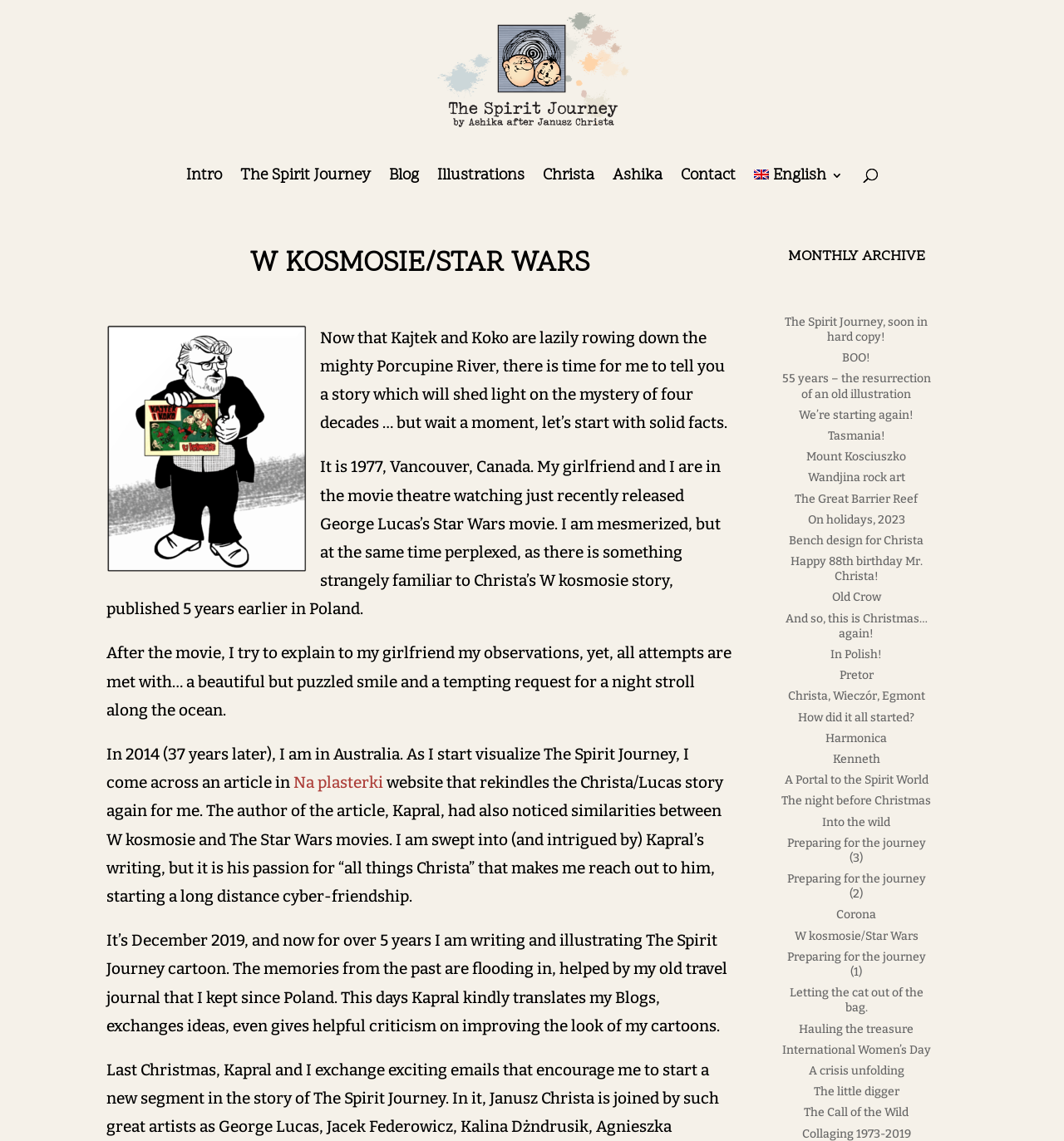Given the element description Preparing for the journey (2), identify the bounding box coordinates for the UI element on the webpage screenshot. The format should be (top-left x, top-left y, bottom-right x, bottom-right y), with values between 0 and 1.

[0.74, 0.764, 0.87, 0.79]